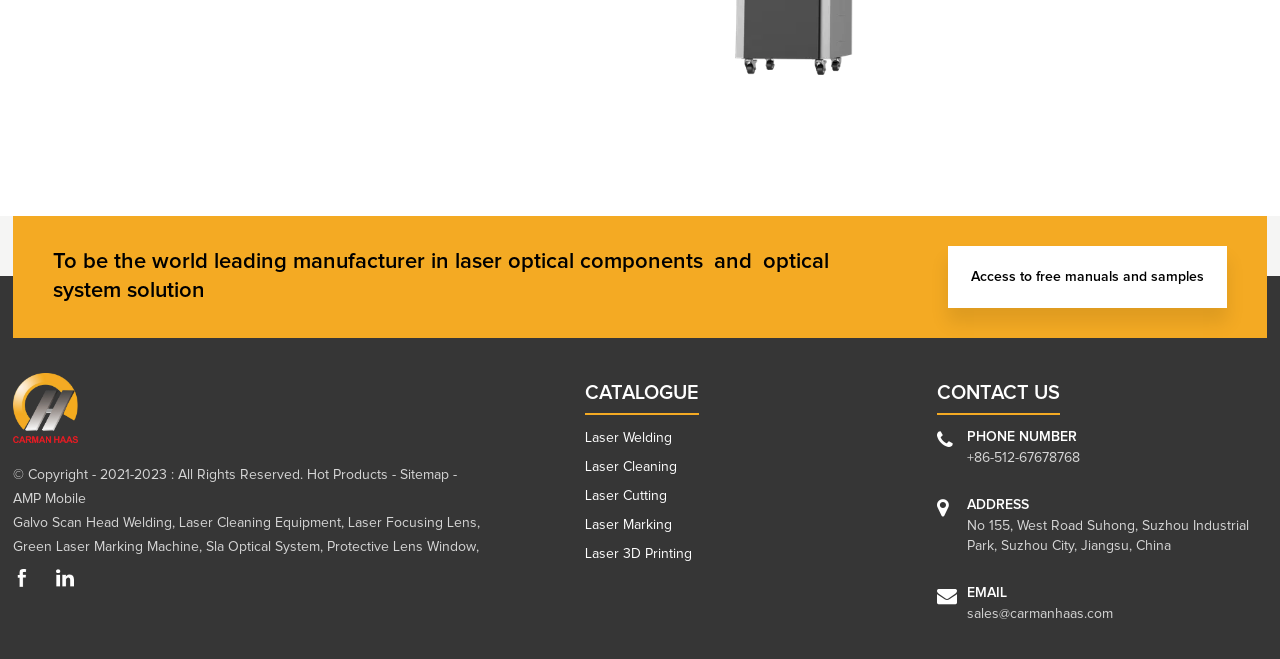What products are offered?
Using the visual information, reply with a single word or short phrase.

Laser welding, cleaning, etc.